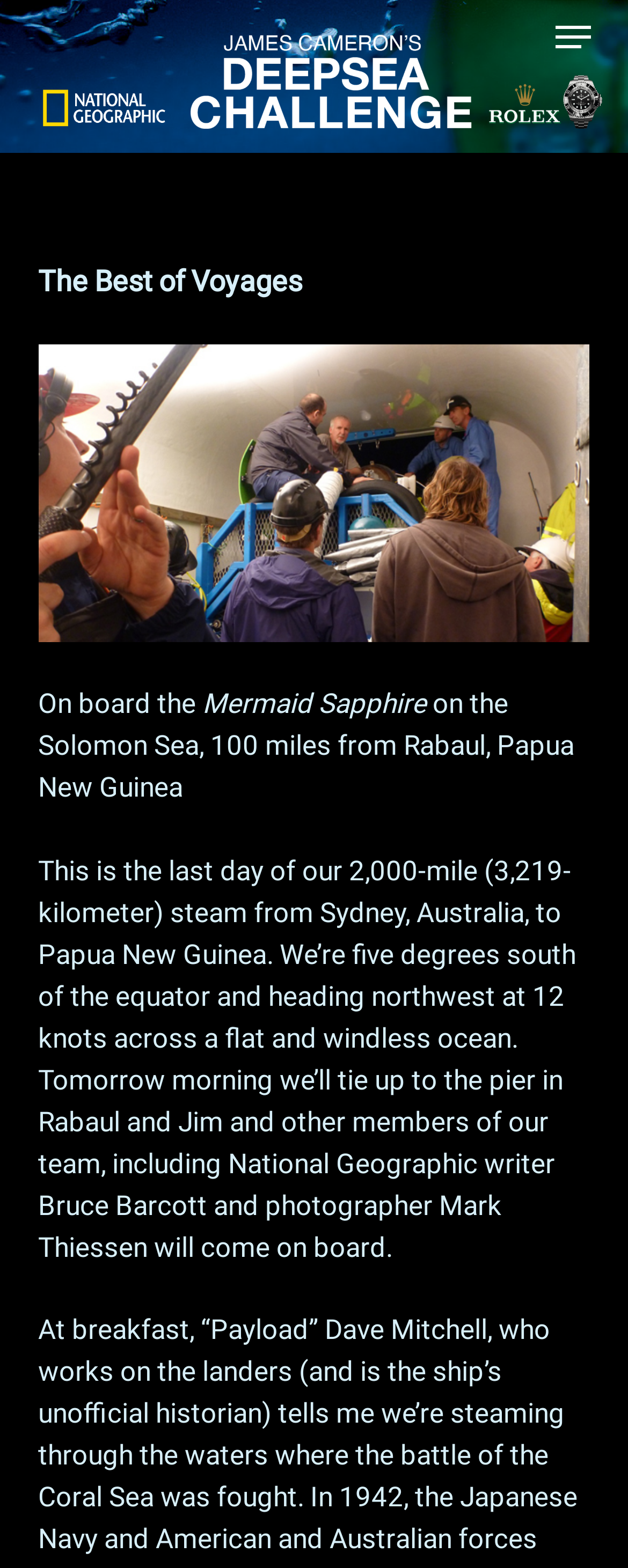Specify the bounding box coordinates (top-left x, top-left y, bottom-right x, bottom-right y) of the UI element in the screenshot that matches this description: Menu

[0.884, 0.013, 0.94, 0.033]